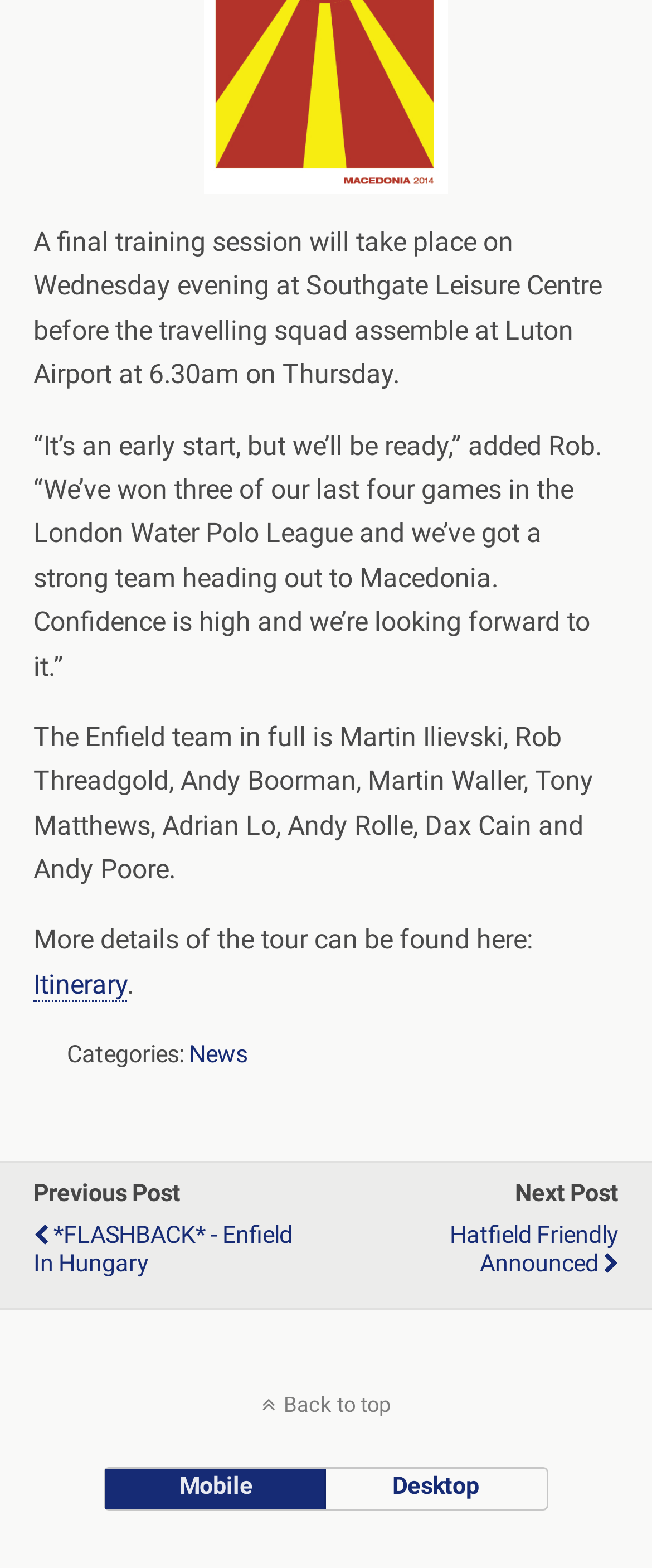What is the name of the league mentioned?
Your answer should be a single word or phrase derived from the screenshot.

London Water Polo League